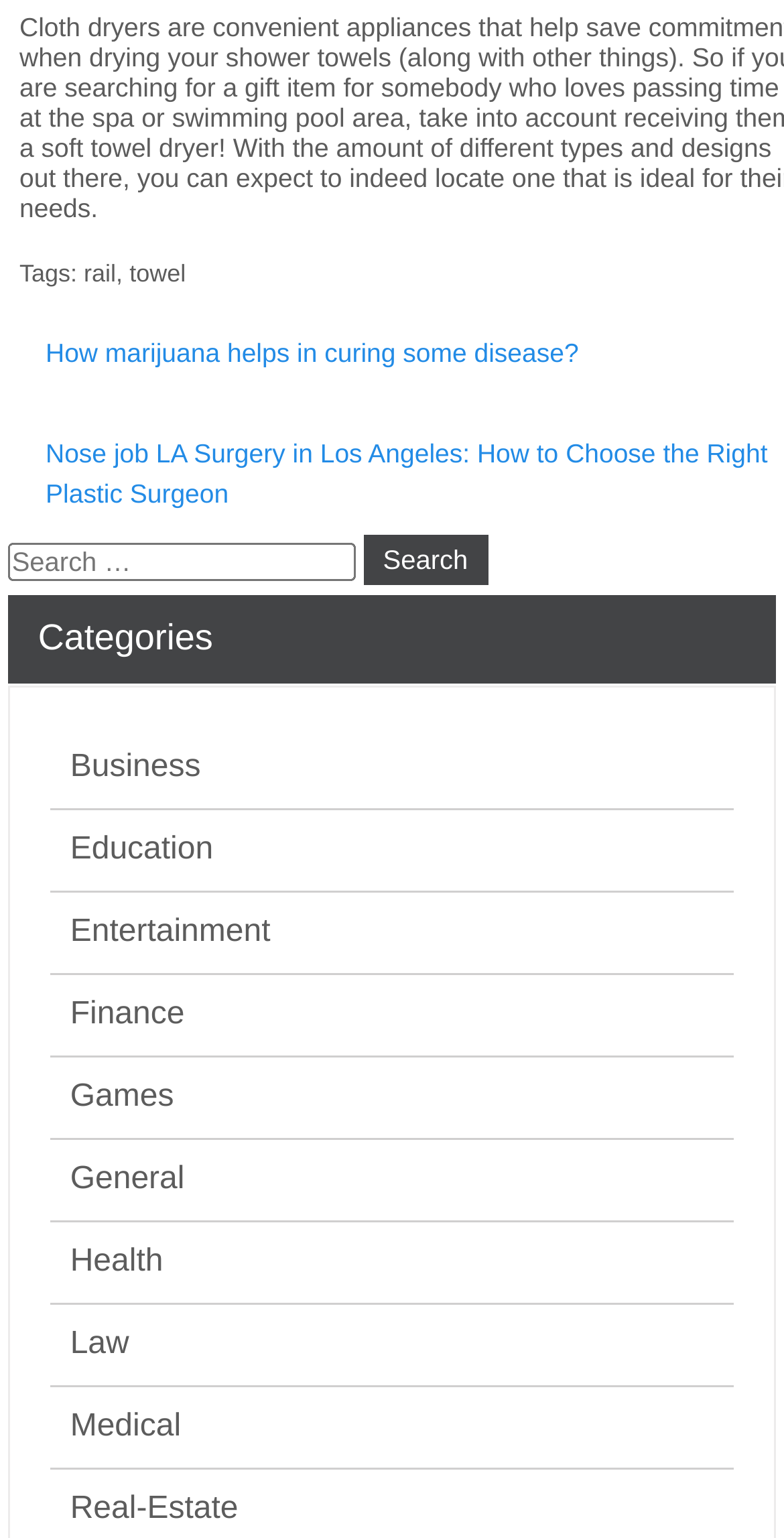Please find the bounding box coordinates of the section that needs to be clicked to achieve this instruction: "Click on the 'Search' button".

[0.463, 0.348, 0.622, 0.38]